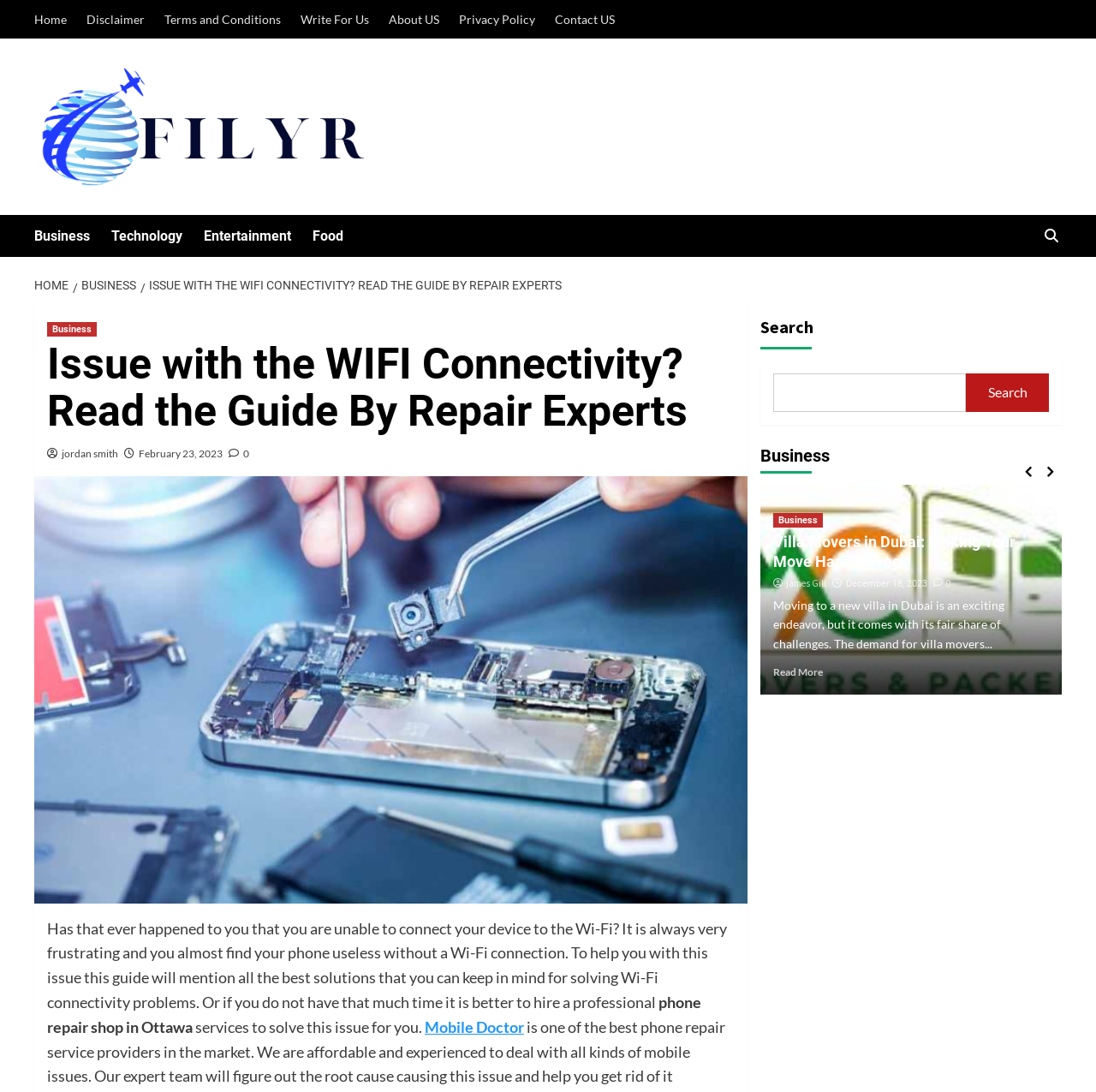Elaborate on the webpage's design and content in a detailed caption.

This webpage appears to be a blog or article page focused on technology and repair services. At the top, there is a navigation menu with links to various sections, including "Home", "Disclaimer", "Terms and Conditions", and more. Below this menu, there is a prominent logo "Filyr" with an accompanying image.

The main content area is divided into two sections. On the left, there is a list of categories, including "Business", "Technology", "Entertainment", and "Food", which are likely links to other articles or sections on the website.

On the right, there is a breadcrumb navigation menu showing the current page's hierarchy, with links to "HOME" and "BUSINESS". Below this, there is a header section with a title "Issue with the WIFI Connectivity? Read the Guide By Repair Experts" and links to the author "jordan smith" and the publication date "February 23, 2023". There is also an image related to repair services.

The main article content begins below this header section, with a static text block discussing the frustration of Wi-Fi connectivity issues and the purpose of the guide. The text continues to explain the solutions to Wi-Fi connectivity problems and mentions a phone repair shop in Ottawa. There is also a link to "Mobile Doctor" services.

On the bottom right, there is a complementary section with a search bar and a heading "Business". Below this, there is a figure with an image and a link to an article "Villa Movers in Dubai: Making Your Move Hassle-Free", along with a figcaption and links to the author and publication date. The article summary is also provided, discussing the challenges of moving to a new villa in Dubai and the services offered by villa movers.